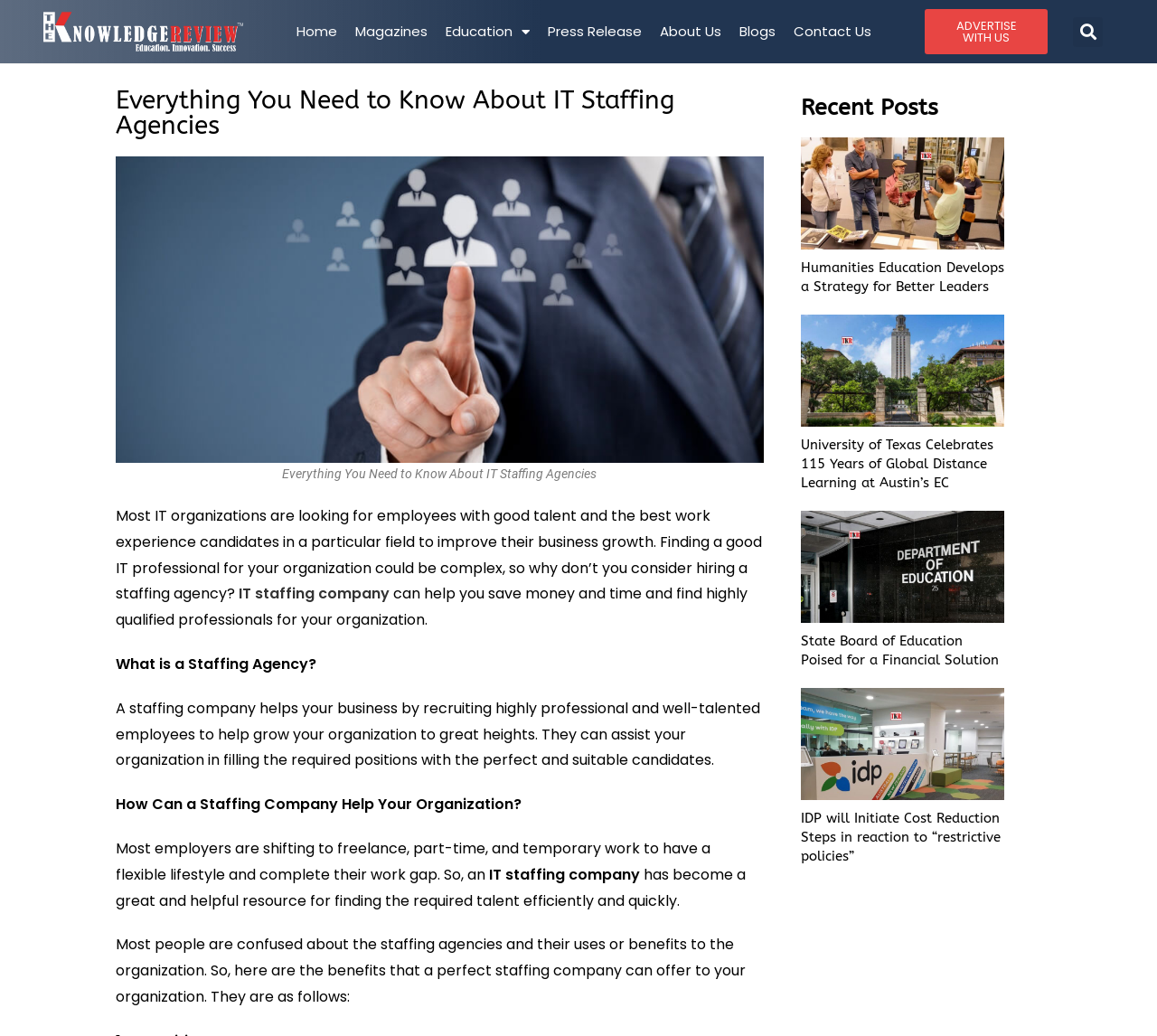Describe all visible elements and their arrangement on the webpage.

This webpage is about IT staffing agencies, providing information on how they can help organizations find talented employees. At the top, there is a navigation menu with links to "Home", "Magazines", "Press Release", "About Us", "Blogs", and "Contact Us". On the right side of the navigation menu, there is a search bar with a "Search" button.

Below the navigation menu, there is a title "Everything You Need to Know About IT Staffing Agencies" followed by a figure with an image and a caption with the same title. The image is positioned to the left of the text.

The main content of the webpage is divided into sections. The first section explains the importance of finding good IT professionals for organizations and how IT staffing companies can help. There is a link to "IT staffing company" in this section.

The next section is titled "What is a Staffing Agency?" and explains the role of staffing companies in recruiting professional employees. This is followed by a section titled "How Can a Staffing Company Help Your Organization?" which discusses the benefits of using staffing agencies.

Further down, there is a section listing the benefits of using a perfect staffing company, including finding required talent efficiently and quickly.

On the right side of the webpage, there is a section titled "Recent Posts" with three articles. Each article has a link, an image, and a heading. The articles are about Humanities Education, the University of Texas, and the State Board of Education.

Overall, the webpage provides information on IT staffing agencies and their benefits, with additional resources and recent posts on the side.